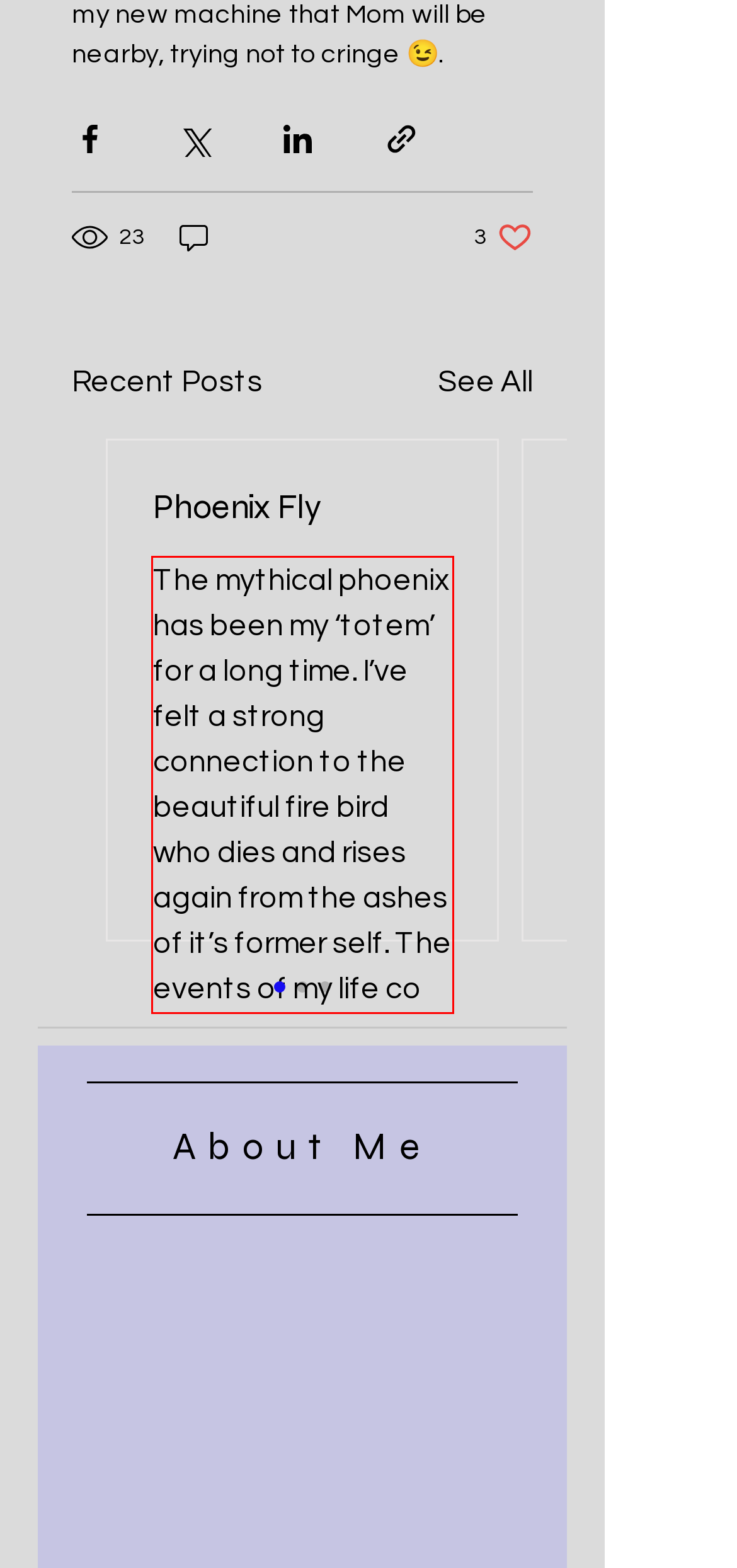Examine the screenshot of the webpage, locate the red bounding box, and generate the text contained within it.

The mythical phoenix has been my ‘totem’ for a long time. I’ve felt a strong connection to the beautiful fire bird who dies and rises again from the ashes of it’s former self. The events of my life co